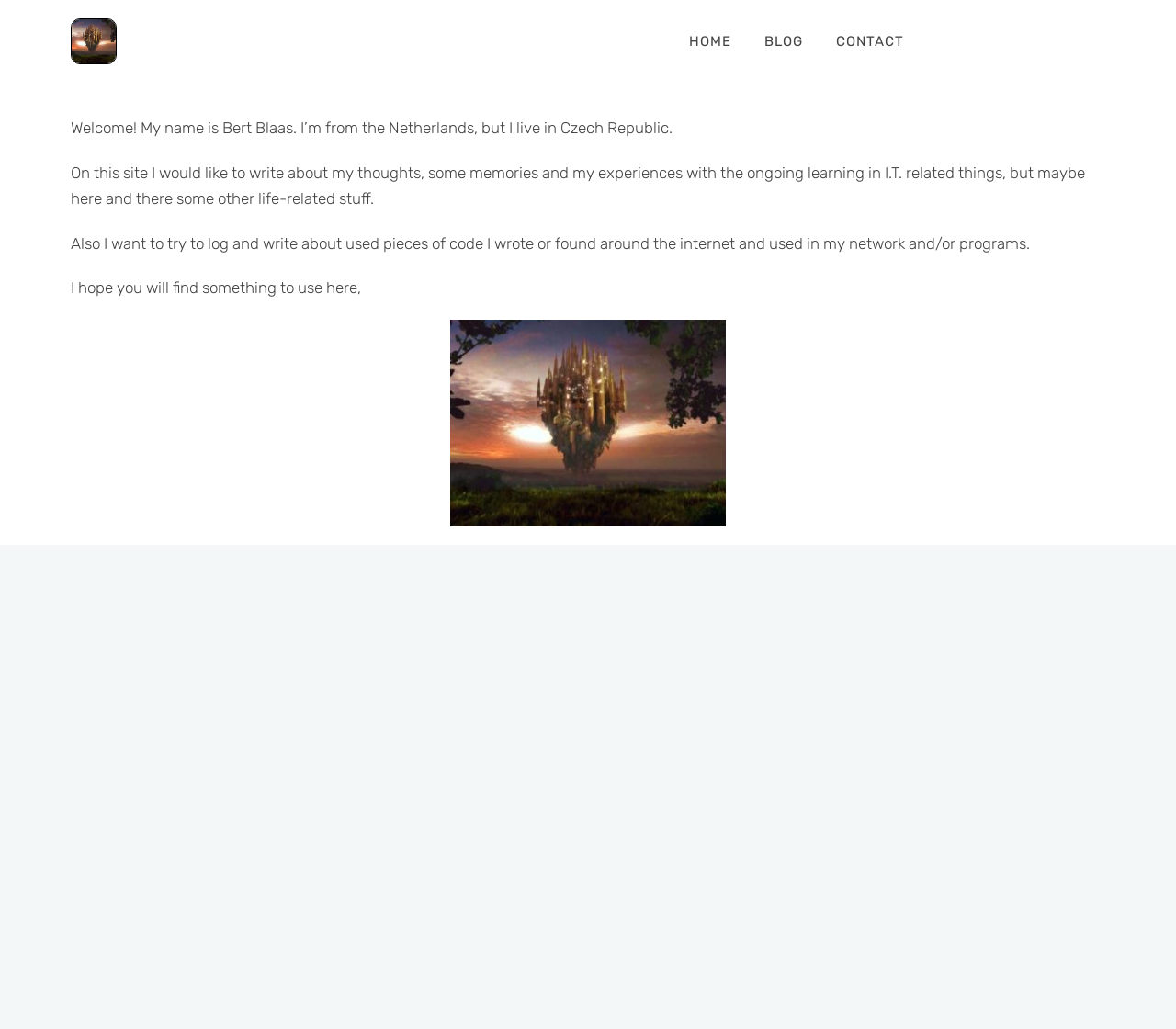Using the webpage screenshot, find the UI element described by #Minnie Mills. Provide the bounding box coordinates in the format (top-left x, top-left y, bottom-right x, bottom-right y), ensuring all values are floating point numbers between 0 and 1.

None